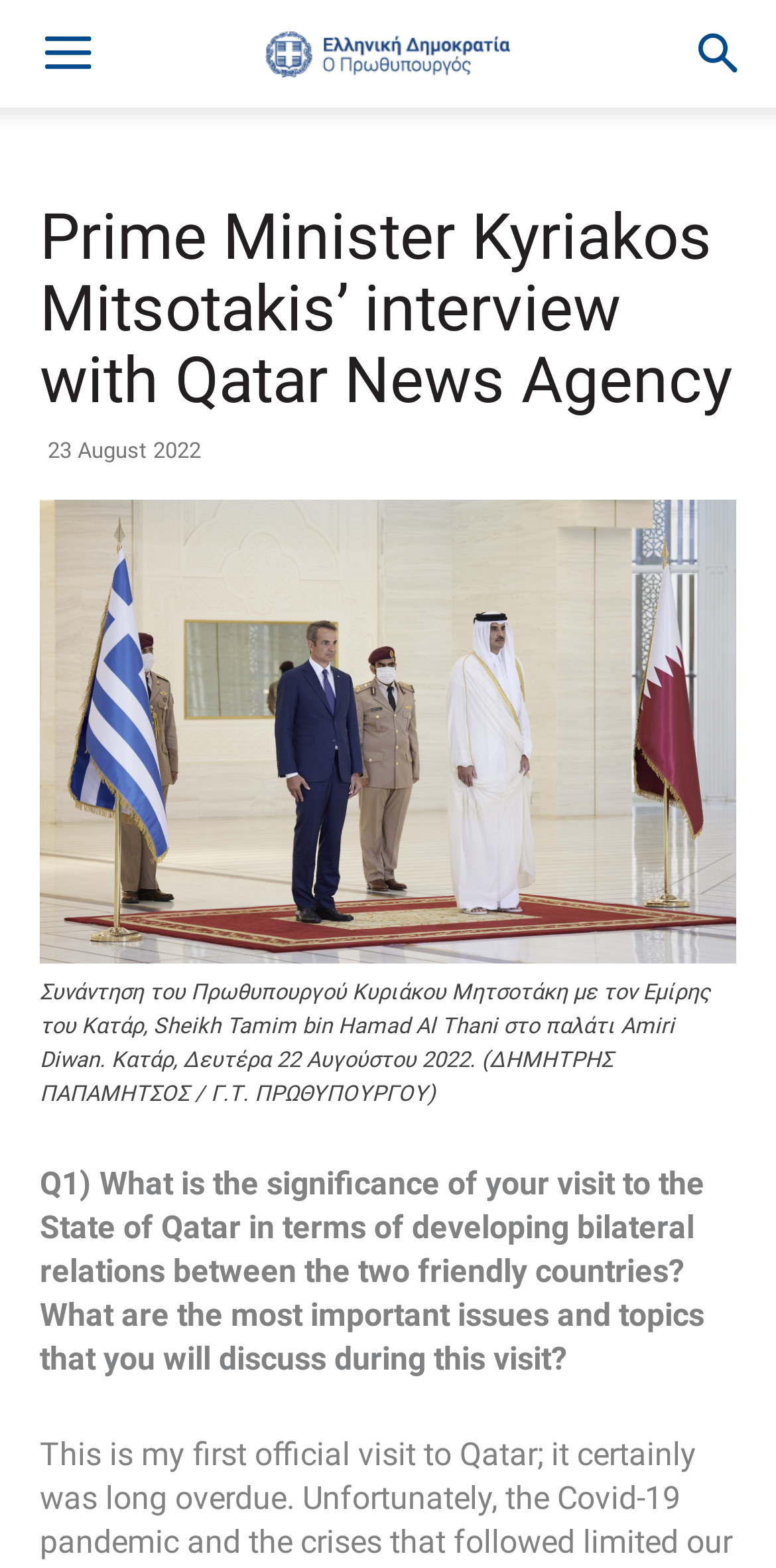Create a detailed summary of the webpage's content and design.

The webpage features an interview with Prime Minister Kyriakos Mitsotakis and Qatar News Agency. At the top, there are two links, one on the left and one on the right, represented by icons. Below these links, there is a header section that spans the entire width of the page. Within this section, there is a heading that displays the title of the interview, followed by a timestamp indicating the date of the interview, "23 August 2022".

Below the header section, there is a figure that occupies most of the page's width, containing an image and a figcaption. The image is likely a photo related to the interview, and the figcaption provides a detailed description of the image, mentioning the meeting between the Prime Minister and the Emir of Qatar, Sheikh Tamim bin Hamad Al Thani, at the Amiri Diwan palace in Qatar on Monday, 22 August 2022.

Underneath the figure, there is a block of text that appears to be the first question of the interview, asking about the significance of the Prime Minister's visit to Qatar and the topics to be discussed during the visit.